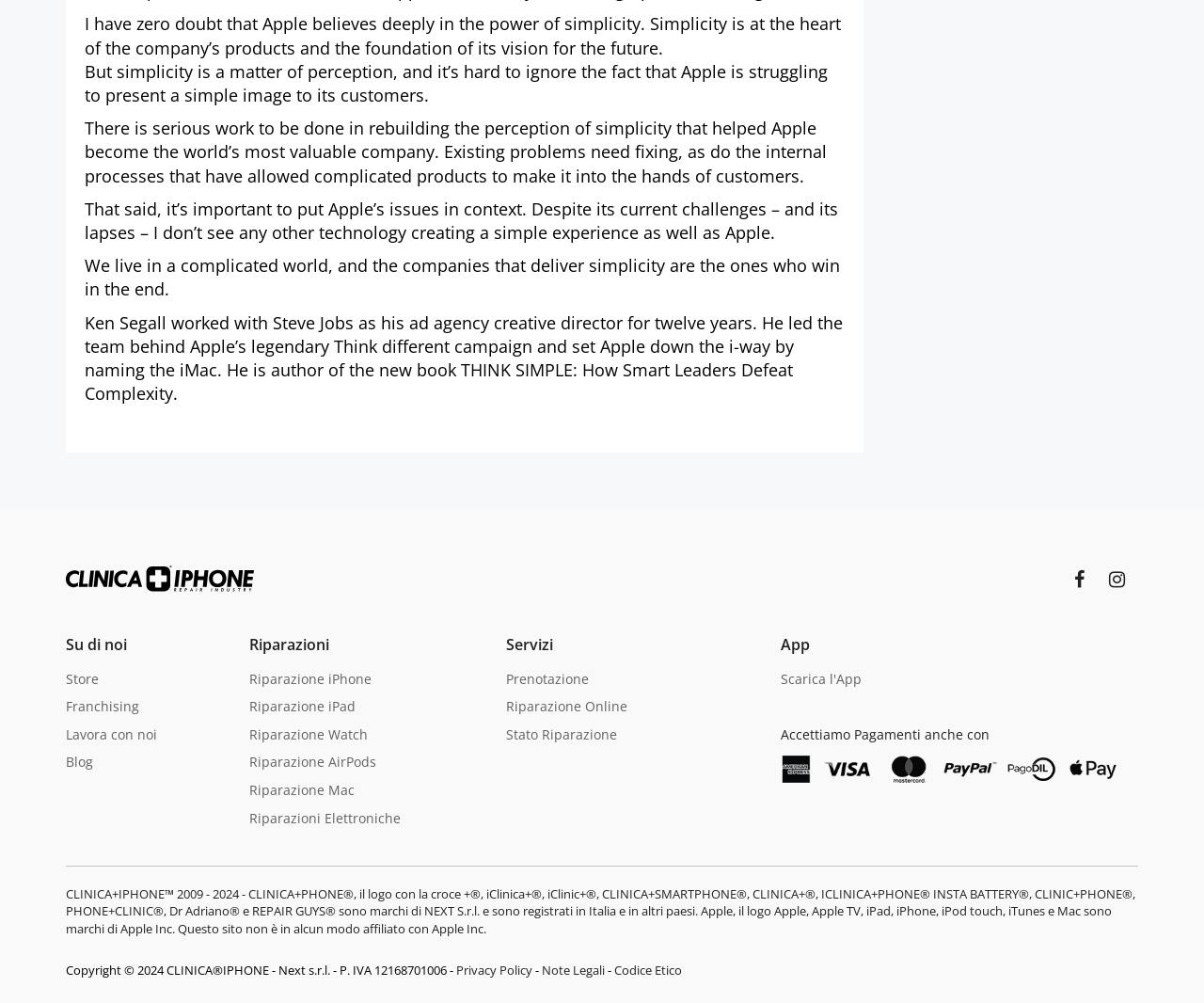Can you specify the bounding box coordinates of the area that needs to be clicked to fulfill the following instruction: "Click on the 'Scarica l'App' link"?

[0.648, 0.668, 0.716, 0.685]